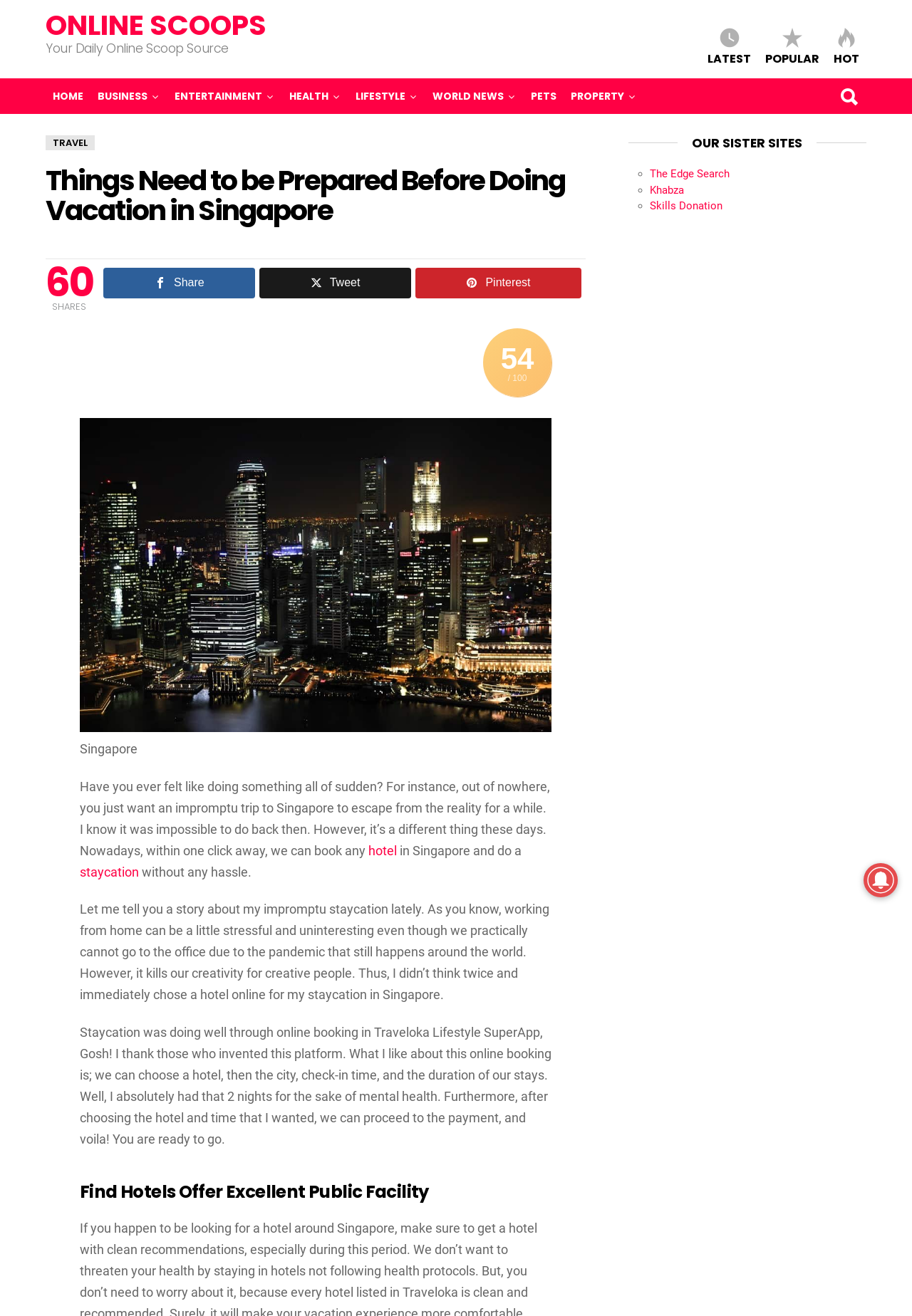Please identify the bounding box coordinates of the region to click in order to complete the task: "Explore hotels with excellent public facilities". The coordinates must be four float numbers between 0 and 1, specified as [left, top, right, bottom].

[0.088, 0.898, 0.605, 0.913]